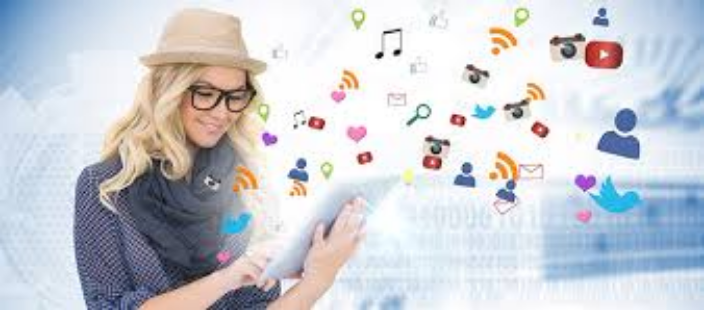Answer in one word or a short phrase: 
What surrounds the woman in the image?

Vibrant array of social media and digital icons